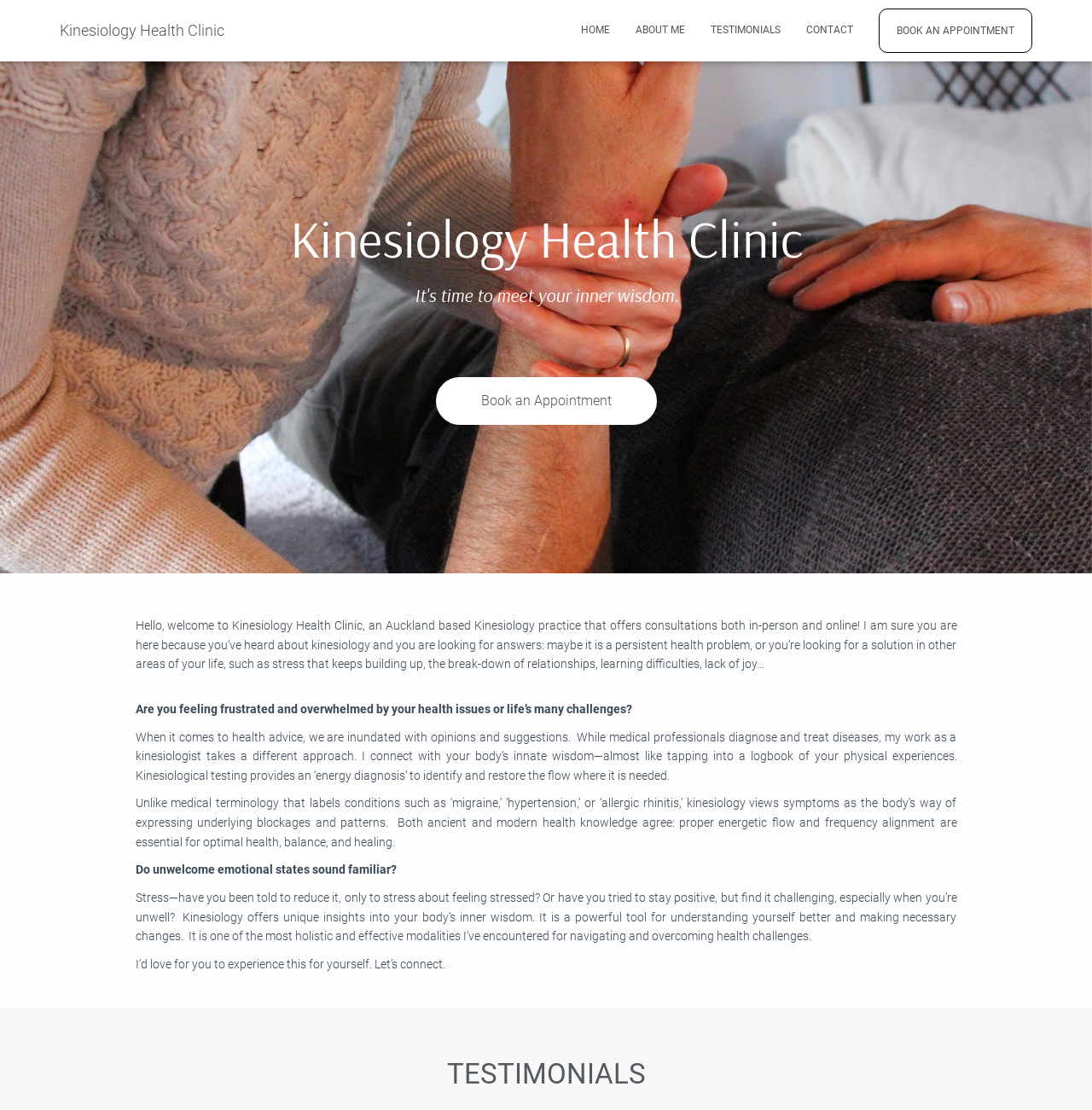What is the author's approach to health issues?
Refer to the image and provide a one-word or short phrase answer.

Holistic and effective